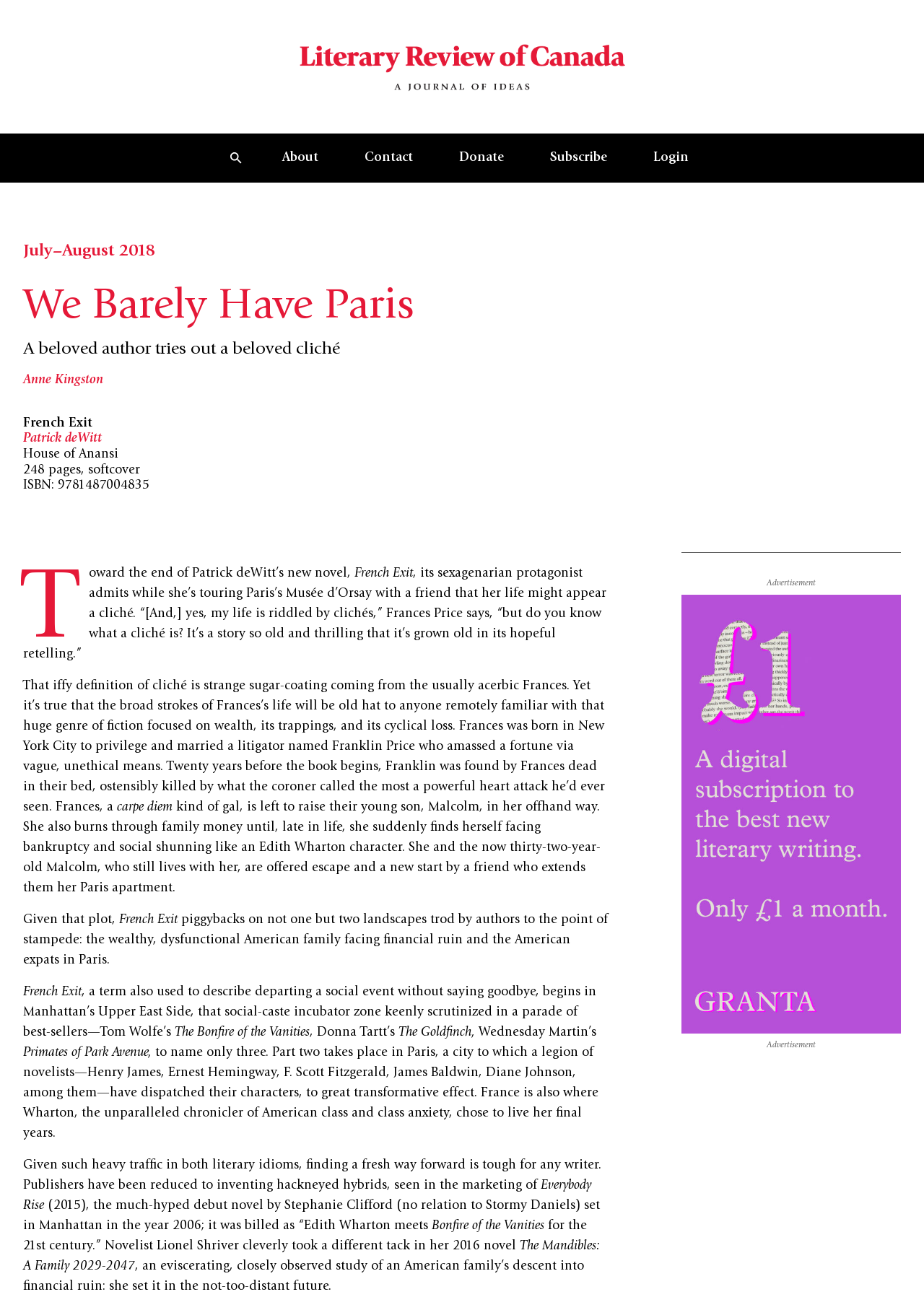Identify the bounding box coordinates of the section to be clicked to complete the task described by the following instruction: "Click the 'About' link". The coordinates should be four float numbers between 0 and 1, formatted as [left, top, right, bottom].

[0.28, 0.103, 0.369, 0.141]